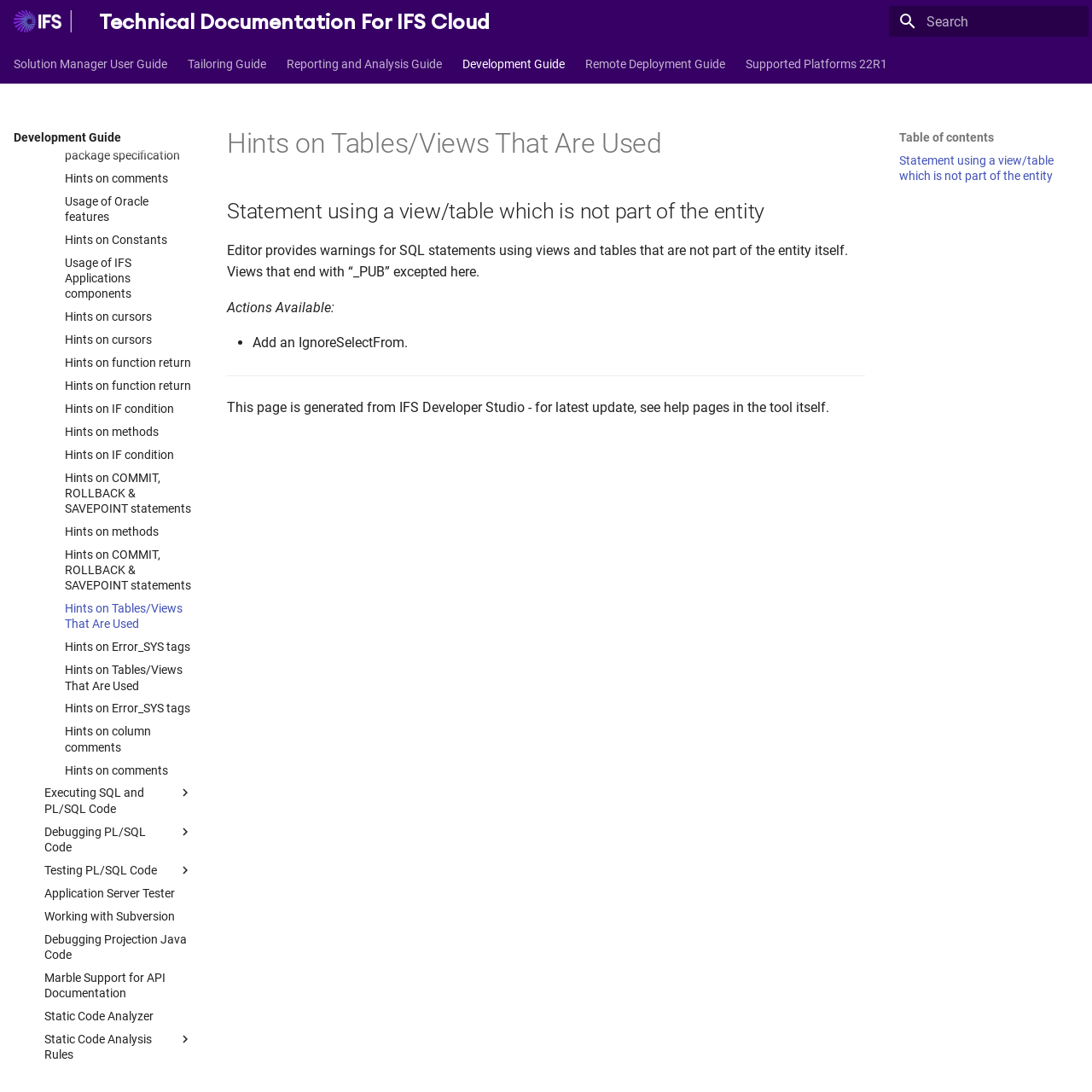Bounding box coordinates must be specified in the format (top-left x, top-left y, bottom-right x, bottom-right y). All values should be floating point numbers between 0 and 1. What are the bounding box coordinates of the UI element described as: ¶

[0.614, 0.116, 0.625, 0.148]